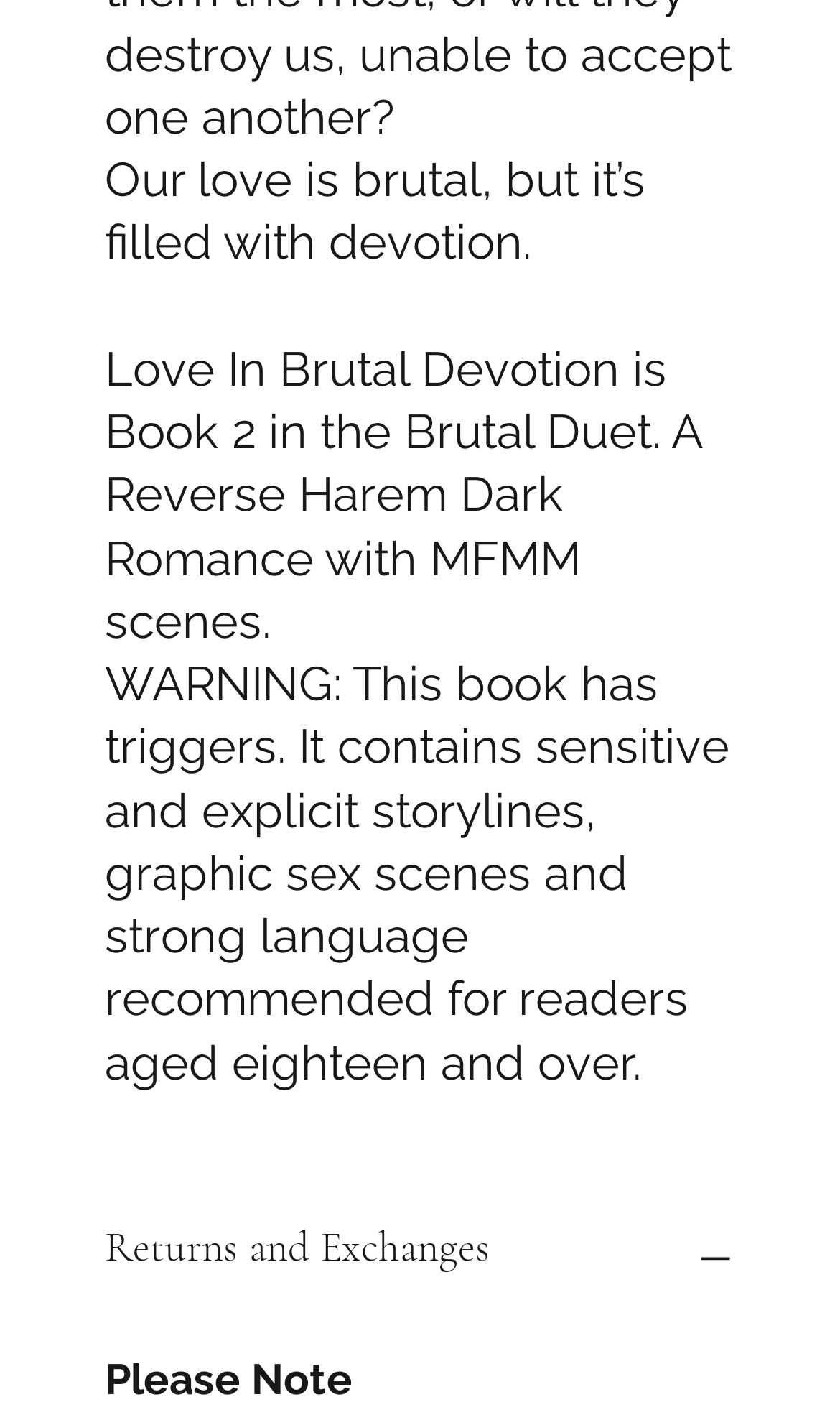Given the element description, predict the bounding box coordinates in the format (top-left x, top-left y, bottom-right x, bottom-right y), using floating point numbers between 0 and 1: aria-label="Share on WhatsApp"

[0.103, 0.562, 0.144, 0.593]